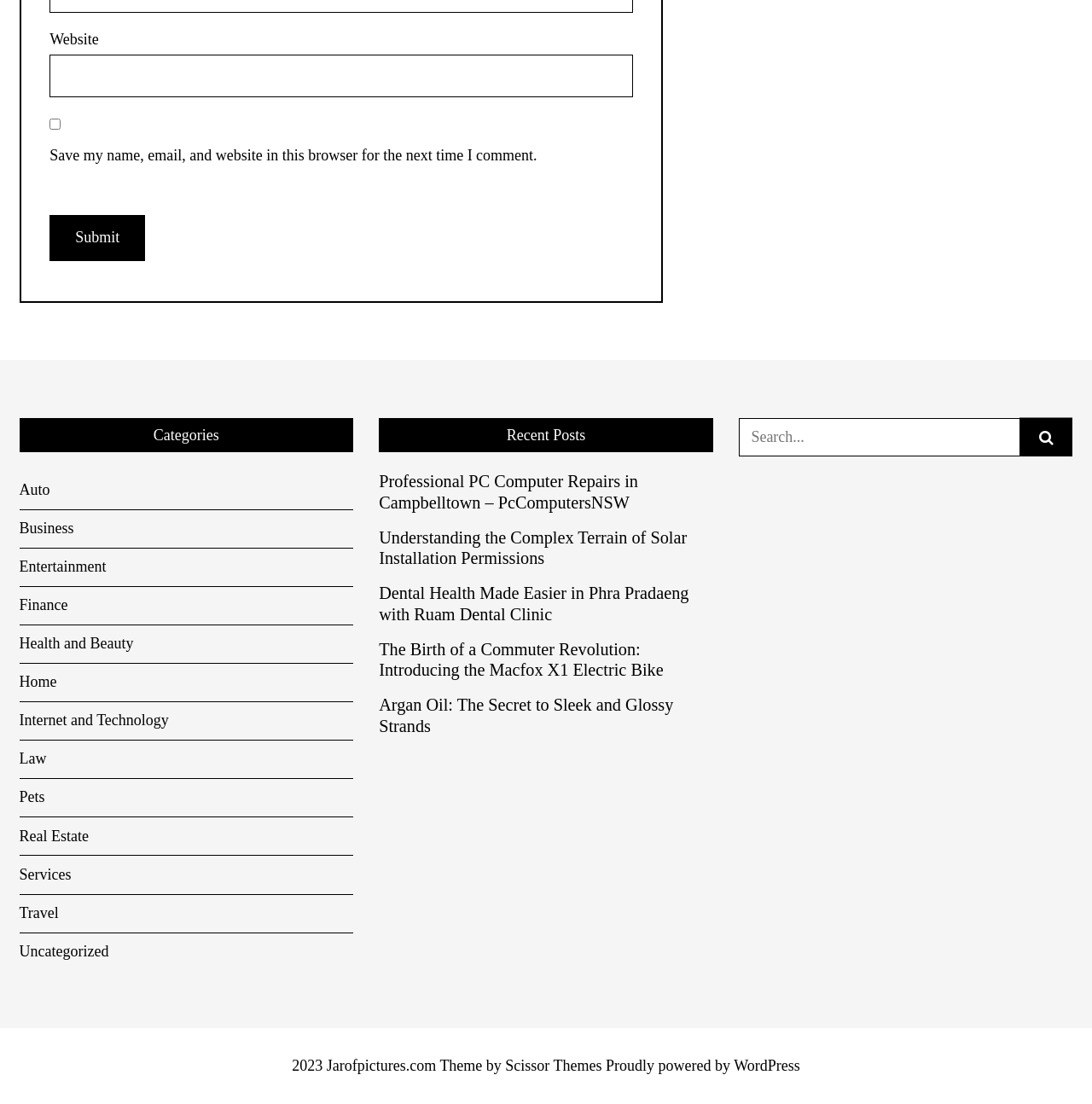Use the details in the image to answer the question thoroughly: 
What is the function of the button?

The button is labeled 'Submit', which suggests that its function is to submit a form or comment.